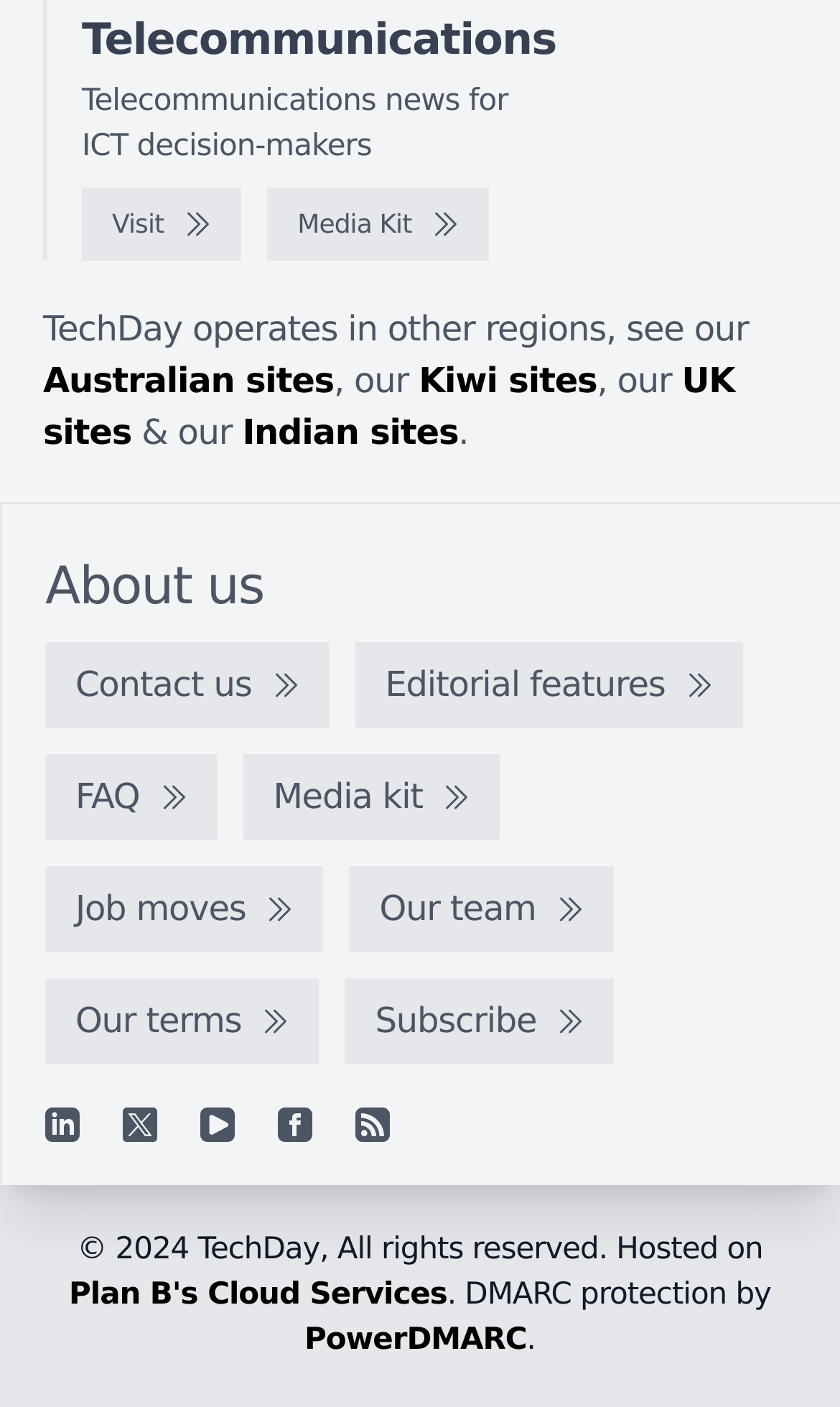Answer briefly with one word or phrase:
How many regions does TechDay operate in?

4